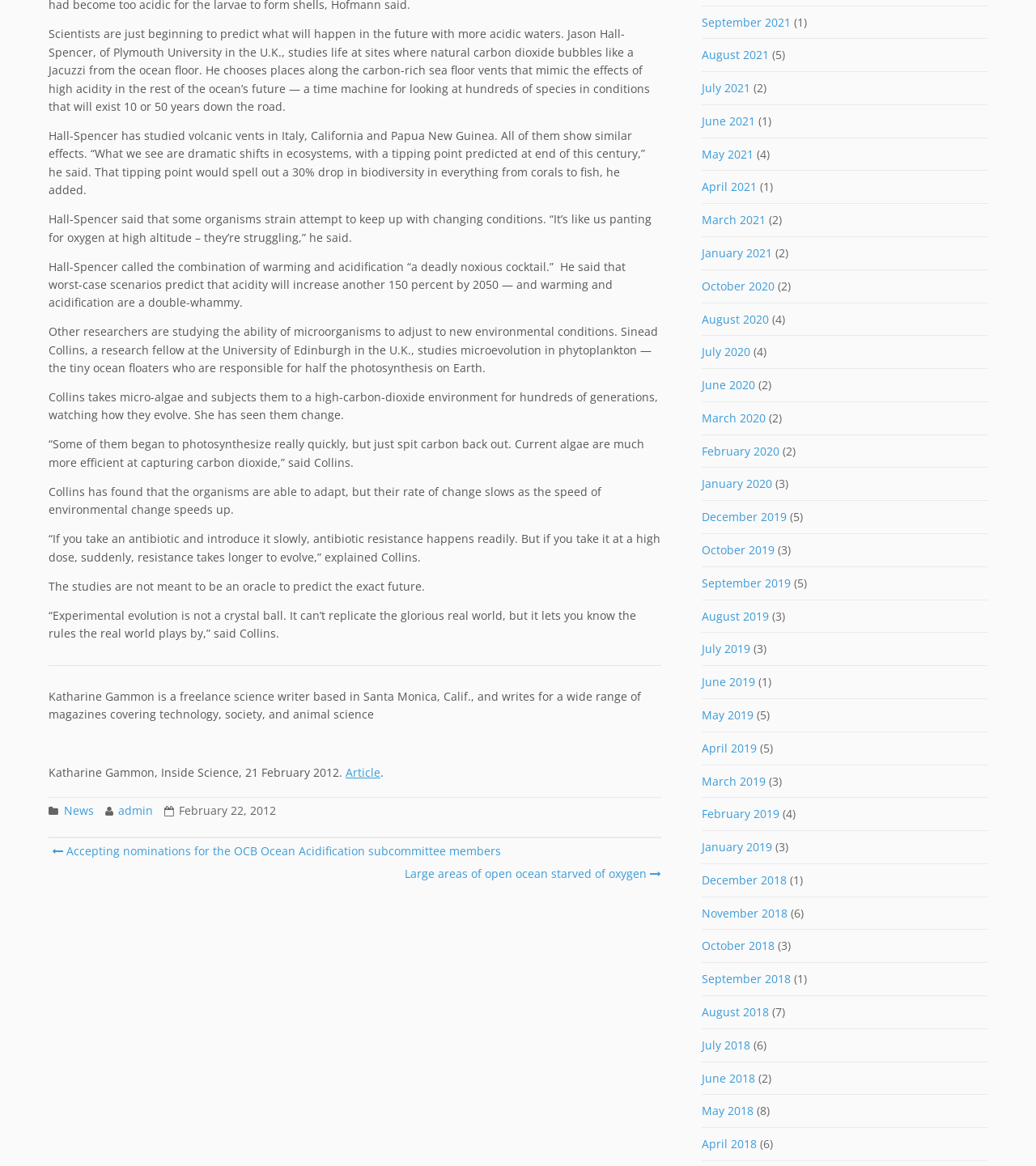Please answer the following question using a single word or phrase: What is the purpose of Sinead Collins' research?

To study microevolution in phytoplankton